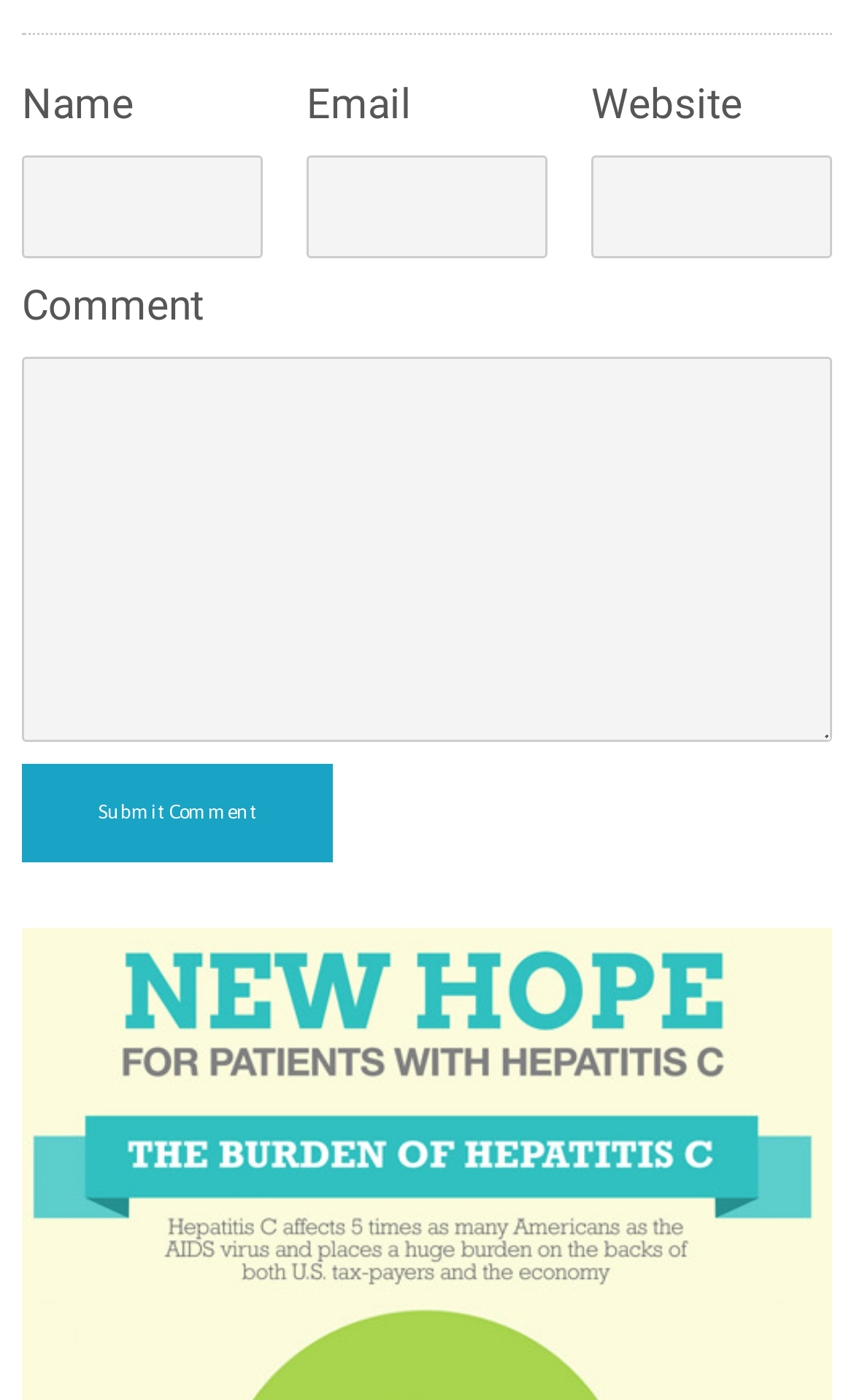Provide a one-word or one-phrase answer to the question:
How many required fields are there?

2